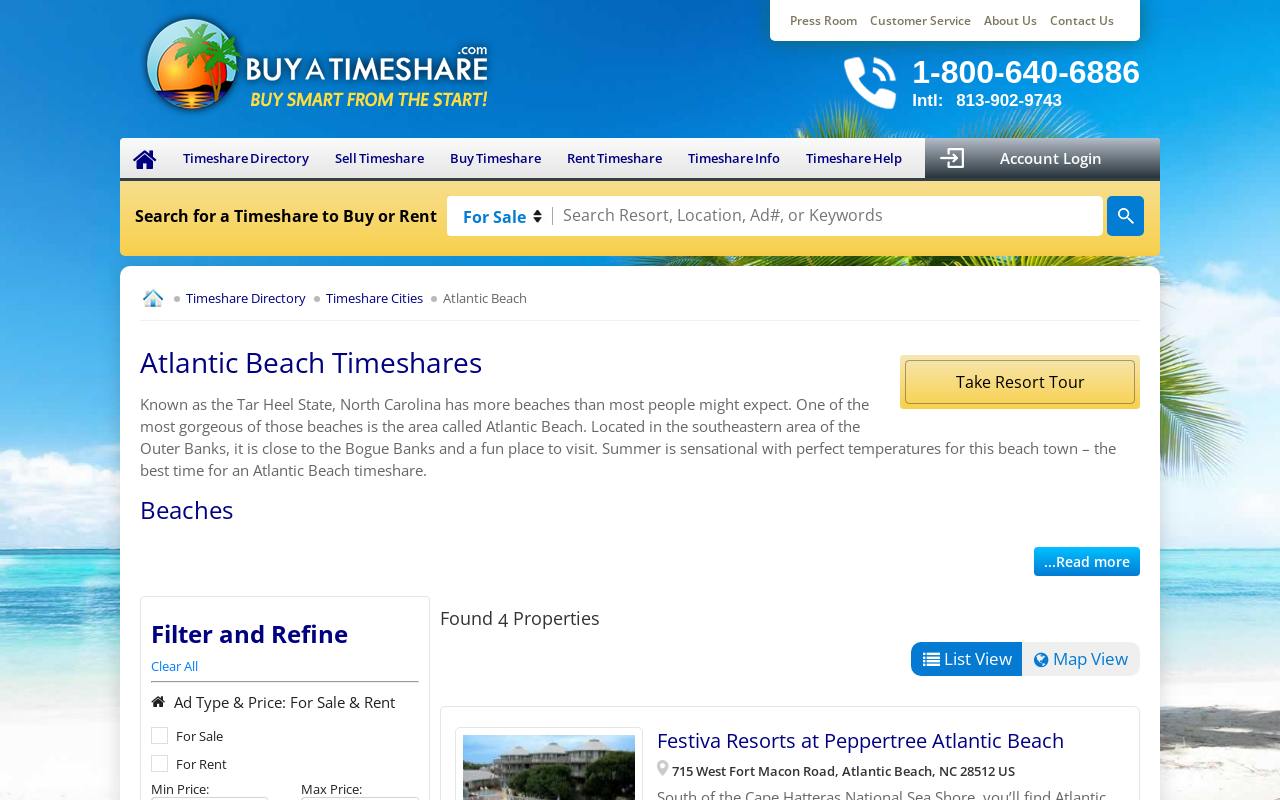Locate the bounding box for the described UI element: "Timeshare Directory". Ensure the coordinates are four float numbers between 0 and 1, formatted as [left, top, right, bottom].

[0.121, 0.172, 0.24, 0.222]